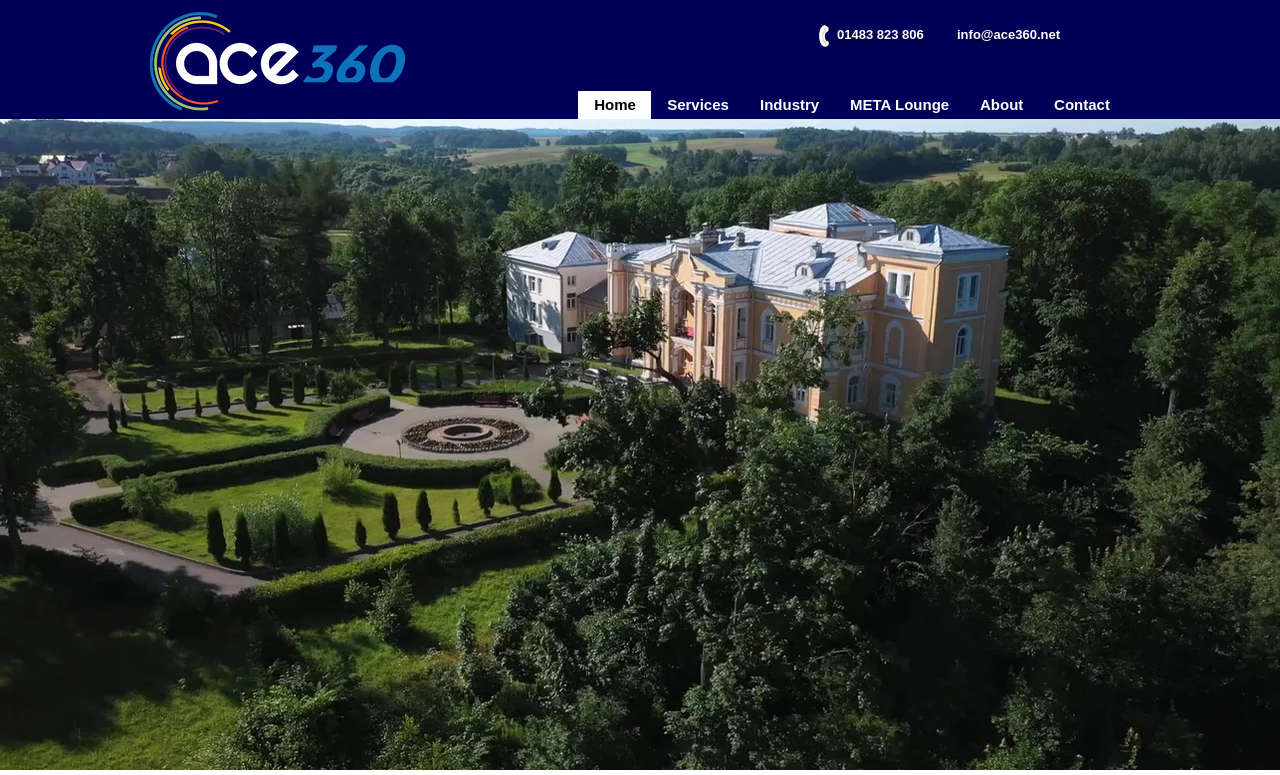Give a one-word or short phrase answer to this question: 
What is the logo image on the top left?

ace360clean.png